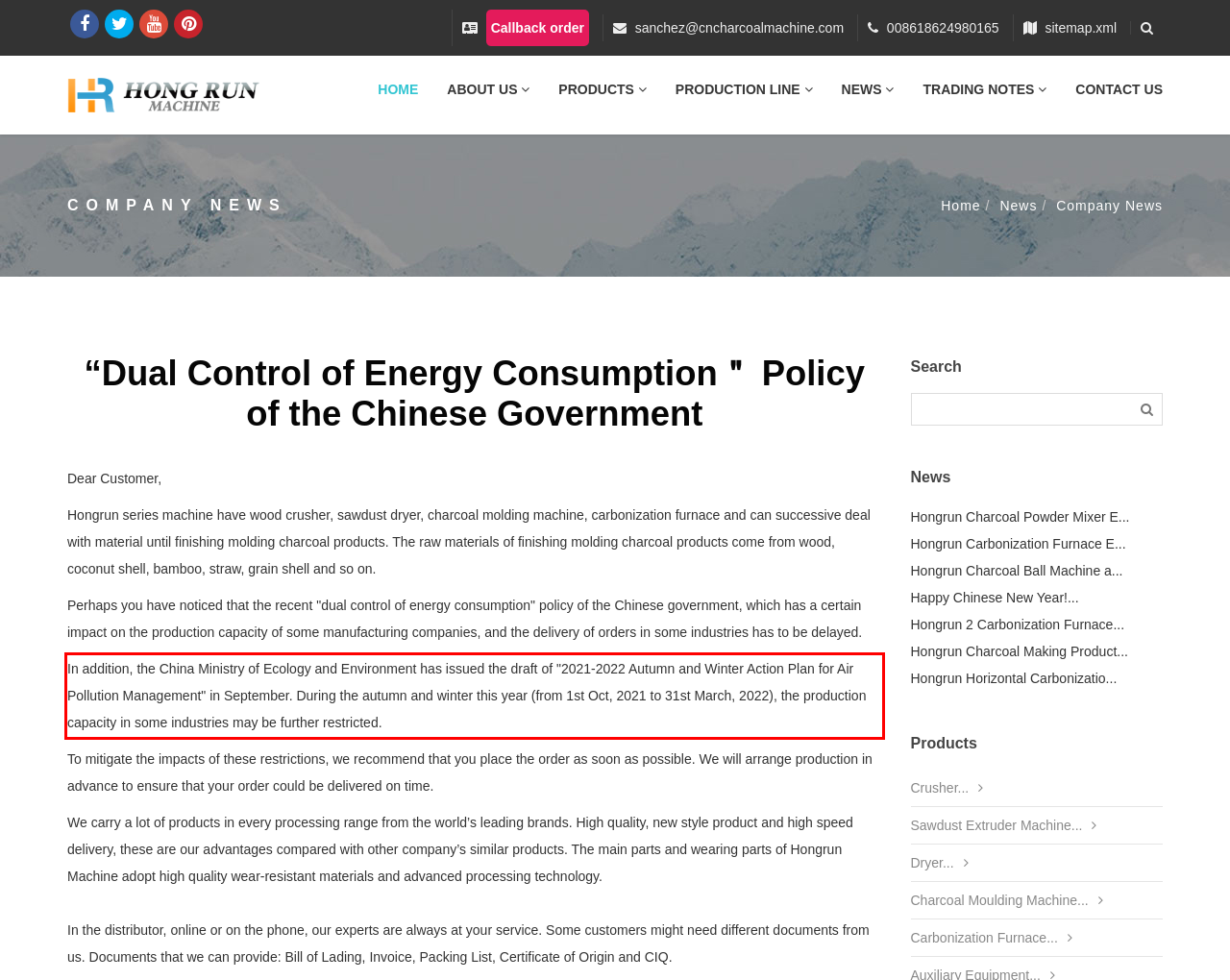Please extract the text content within the red bounding box on the webpage screenshot using OCR.

In addition, the China Ministry of Ecology and Environment has issued the draft of "2021-2022 Autumn and Winter Action Plan for Air Pollution Management" in September. During the autumn and winter this year (from 1st Oct, 2021 to 31st March, 2022), the production capacity in some industries may be further restricted.